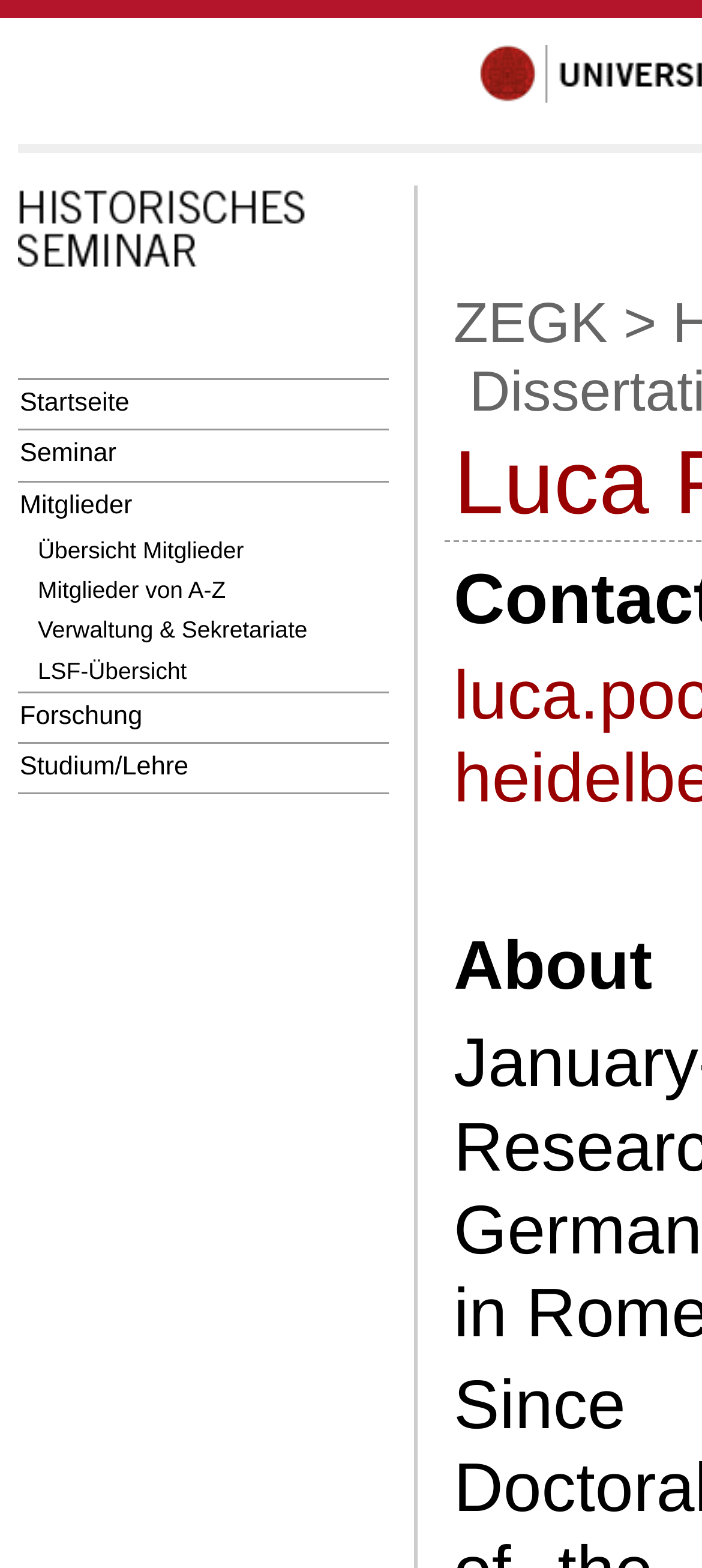Articulate a complete and detailed caption of the webpage elements.

The webpage is titled "HIST | Pocher" and has a navigation menu on the top-left side, consisting of 11 links. The first link, "Historisches Seminar", is accompanied by an image with the same name. The other links are "Startseite", "Seminar", "Mitglieder", "Übersicht Mitglieder", "Mitglieder von A-Z", "Verwaltung & Sekretariate", "LSF-Übersicht", "Forschung", "Studium/Lehre", and "ZEGK". These links are arranged vertically, with the first link at the top and the last link at the bottom.

To the right of the navigation menu, there is a section with three static text elements, one of which contains the text "About". This section is positioned near the top-right corner of the page.

There are no other notable elements on the page besides the navigation menu and the section with static text.